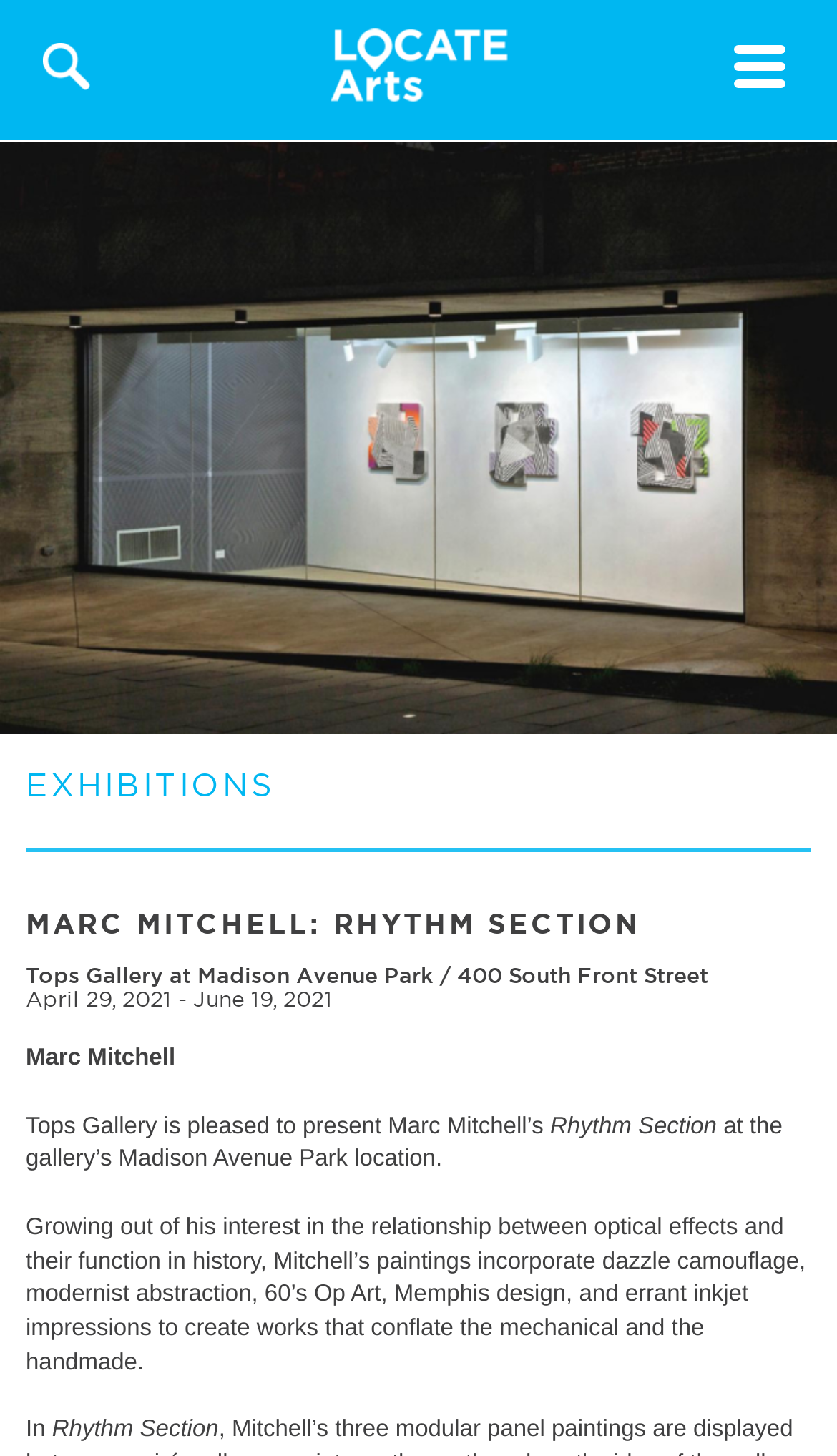What is the title of the exhibition?
Craft a detailed and extensive response to the question.

The title of the exhibition can be found in the heading element with the text 'MARC MITCHELL: RHYTHM SECTION' at coordinates [0.031, 0.625, 0.969, 0.646].